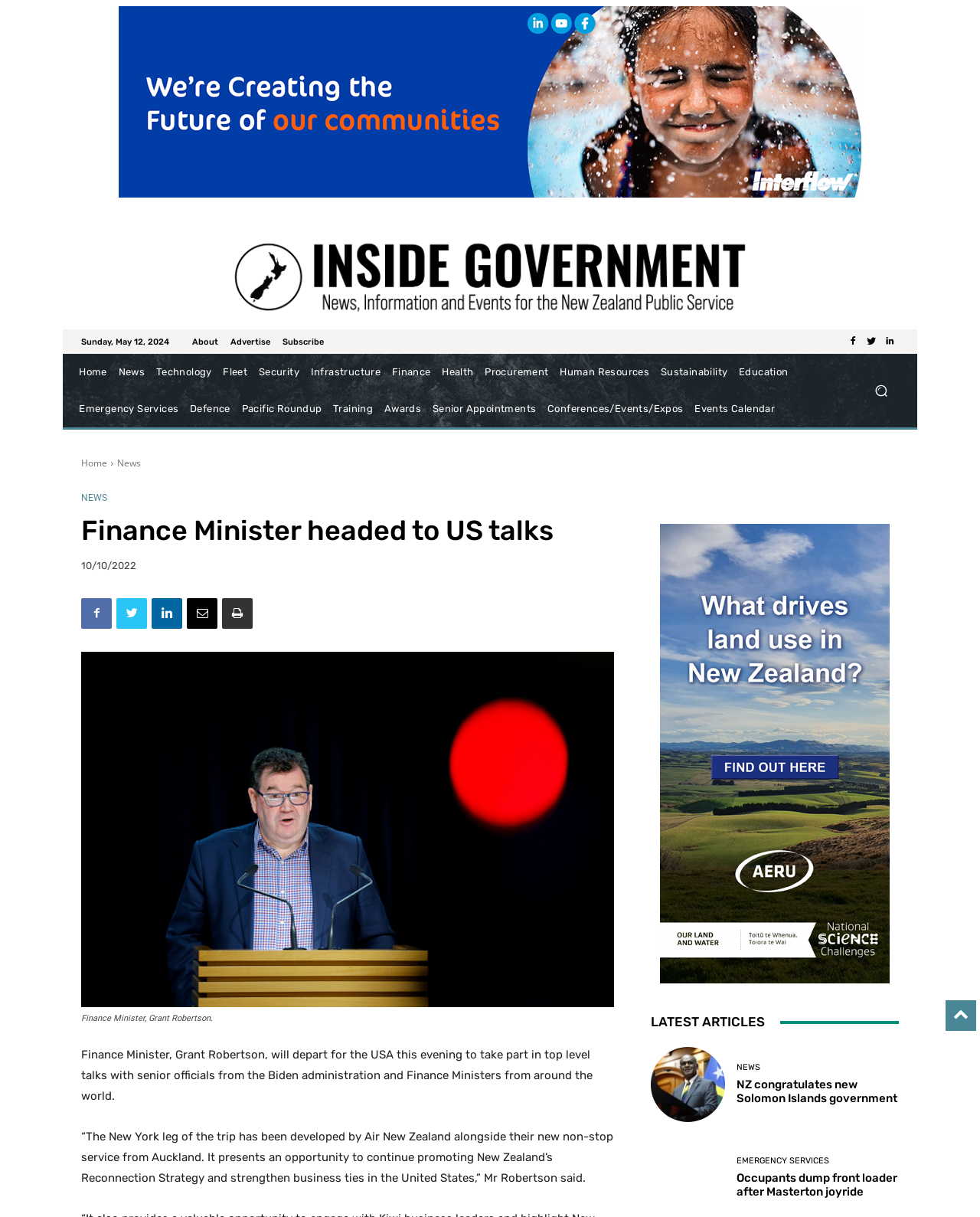Find and generate the main title of the webpage.

Finance Minister headed to US talks